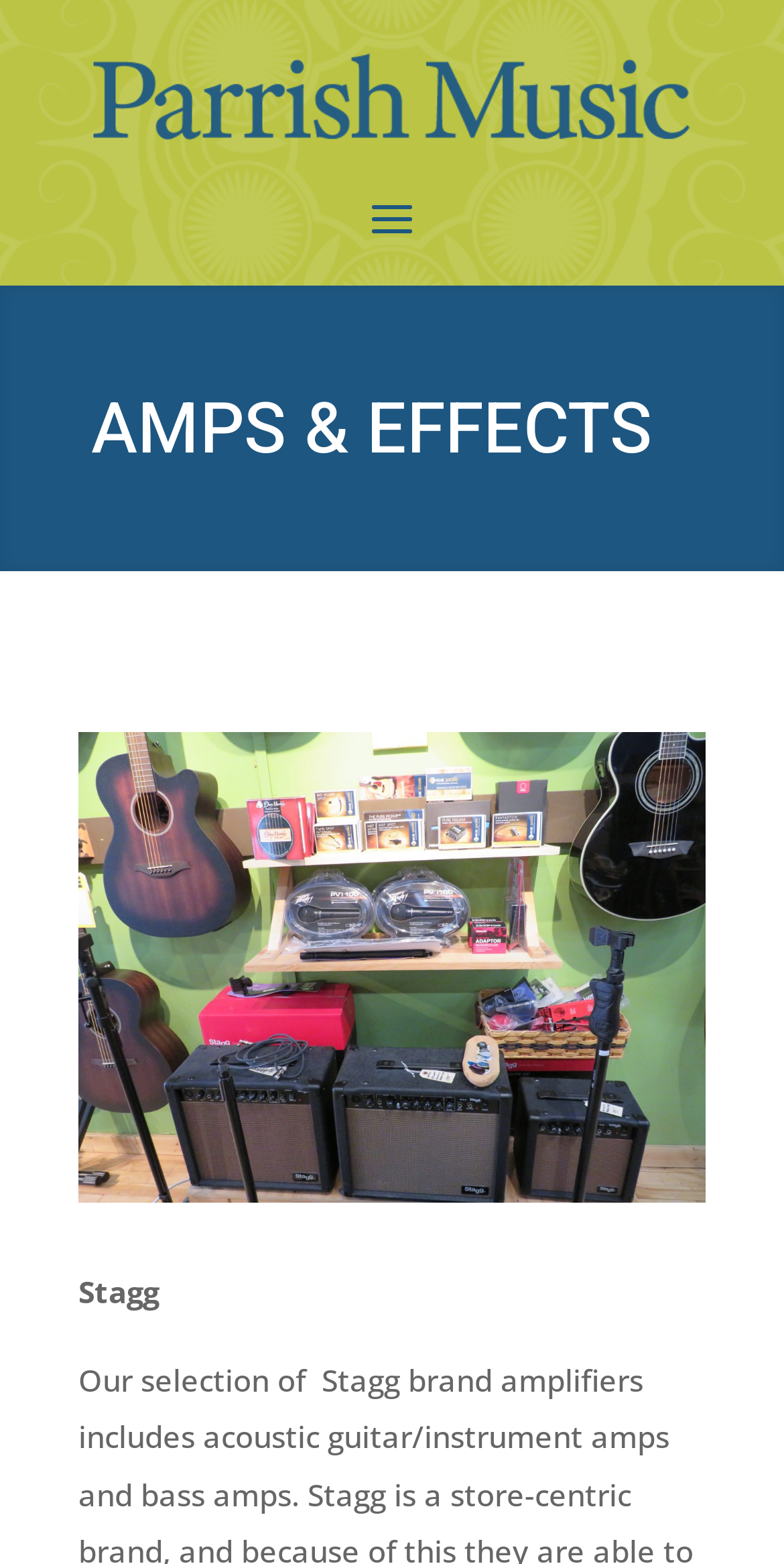What is the main heading of this webpage? Please extract and provide it.

AMPS & EFFECTS